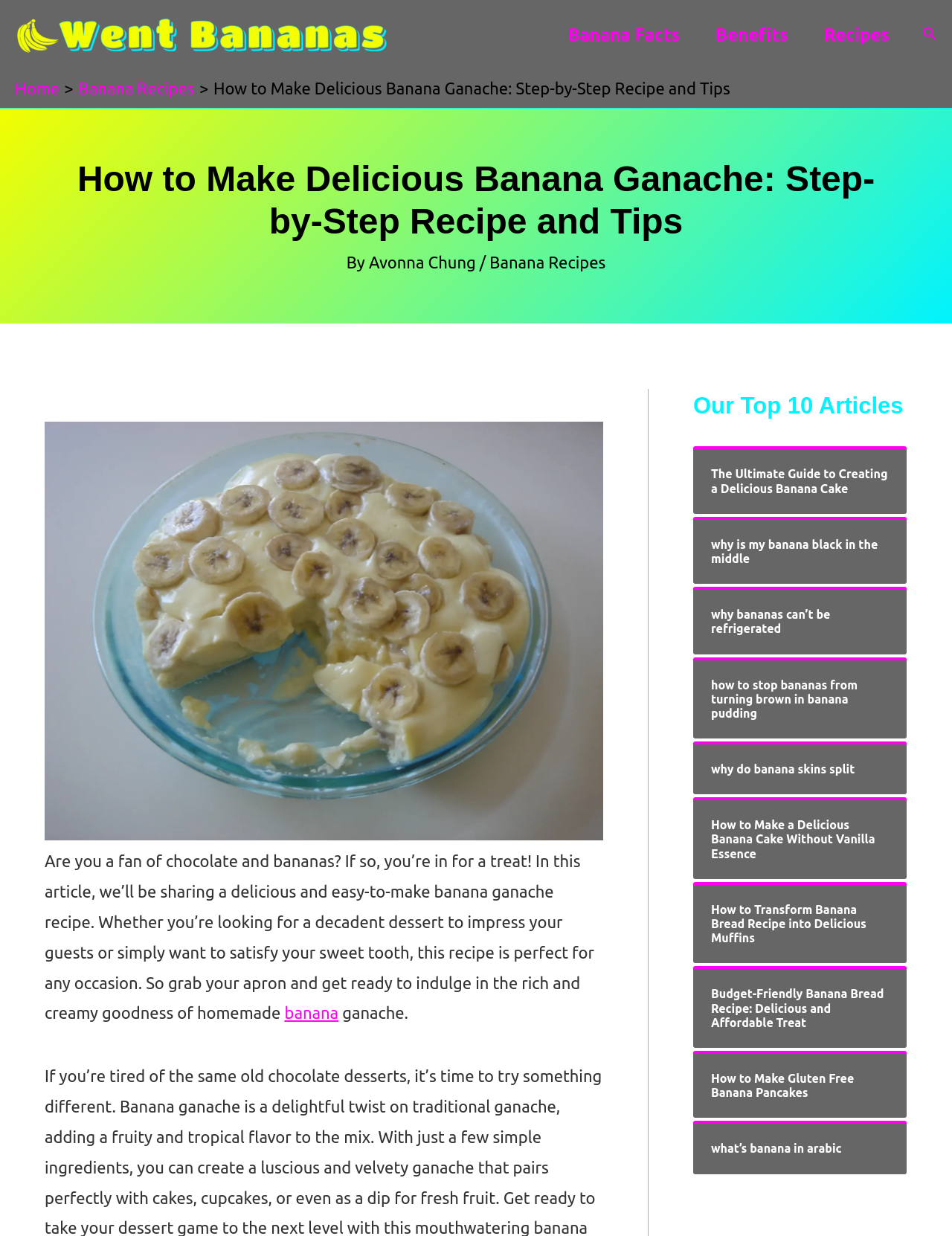Give a one-word or short phrase answer to this question: 
What is the topic of the article?

Banana Ganache Recipe